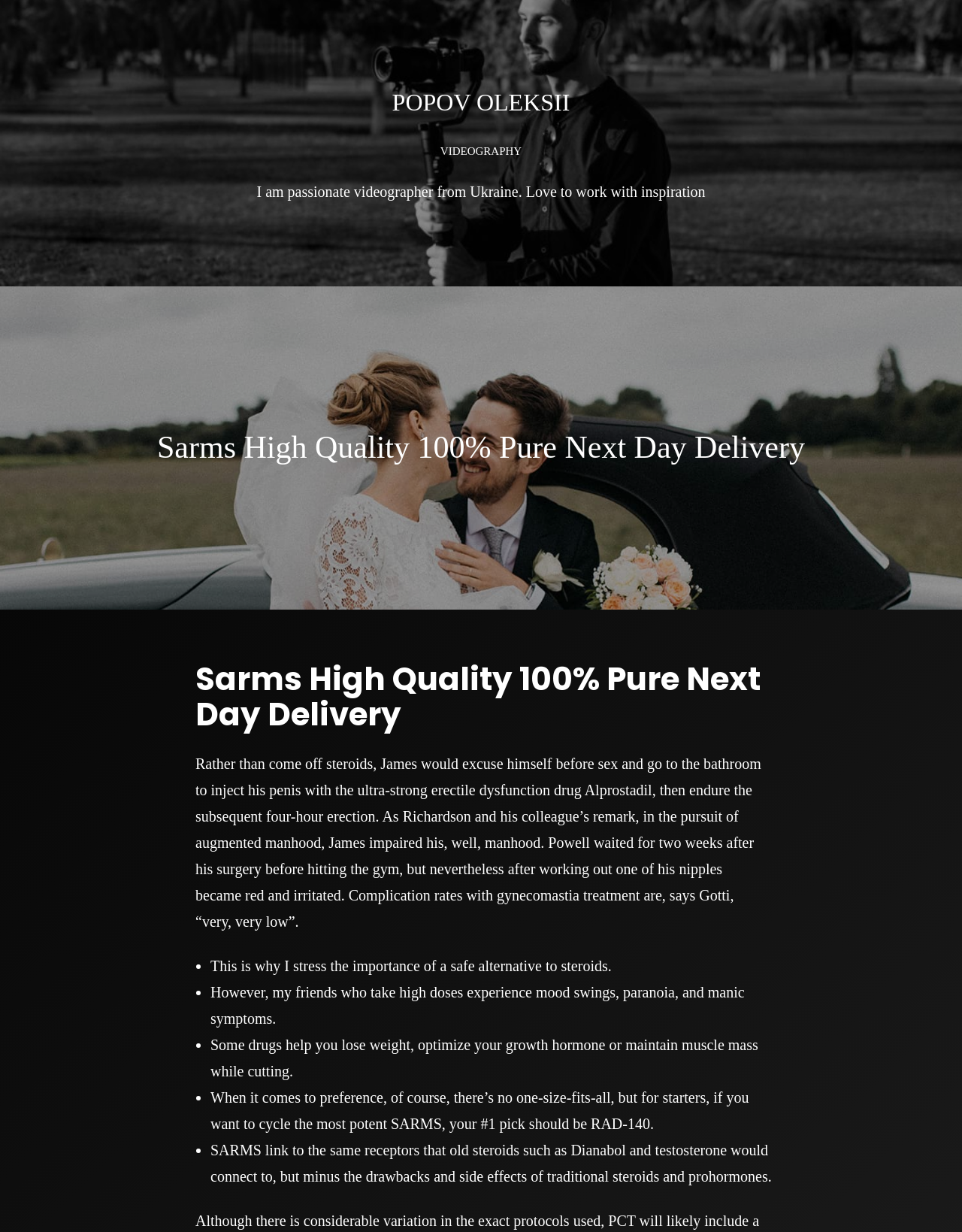Analyze the image and deliver a detailed answer to the question: What is the recommended SARMS for cycling?

Based on the static text 'When it comes to preference, of course, there’s no one-size-fits-all, but for starters, if you want to cycle the most potent SARMS, your #1 pick should be RAD-140.', it can be inferred that RAD-140 is the recommended SARMS for cycling.